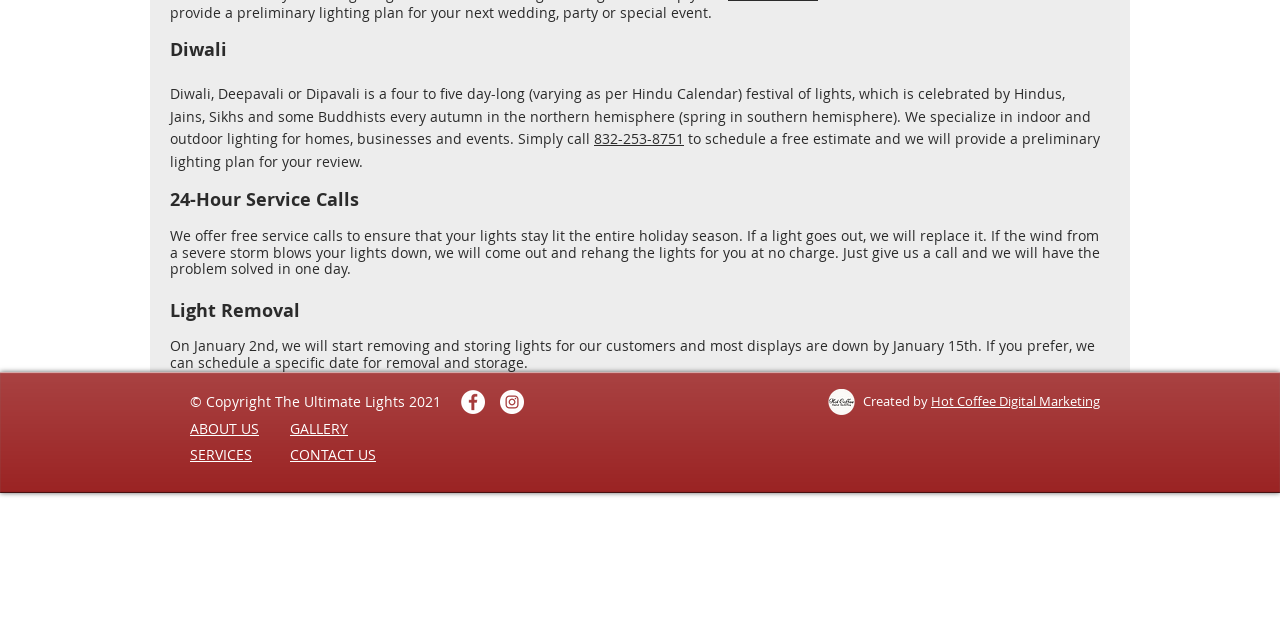Locate the bounding box of the UI element with the following description: "SERVICES".

[0.148, 0.695, 0.197, 0.725]